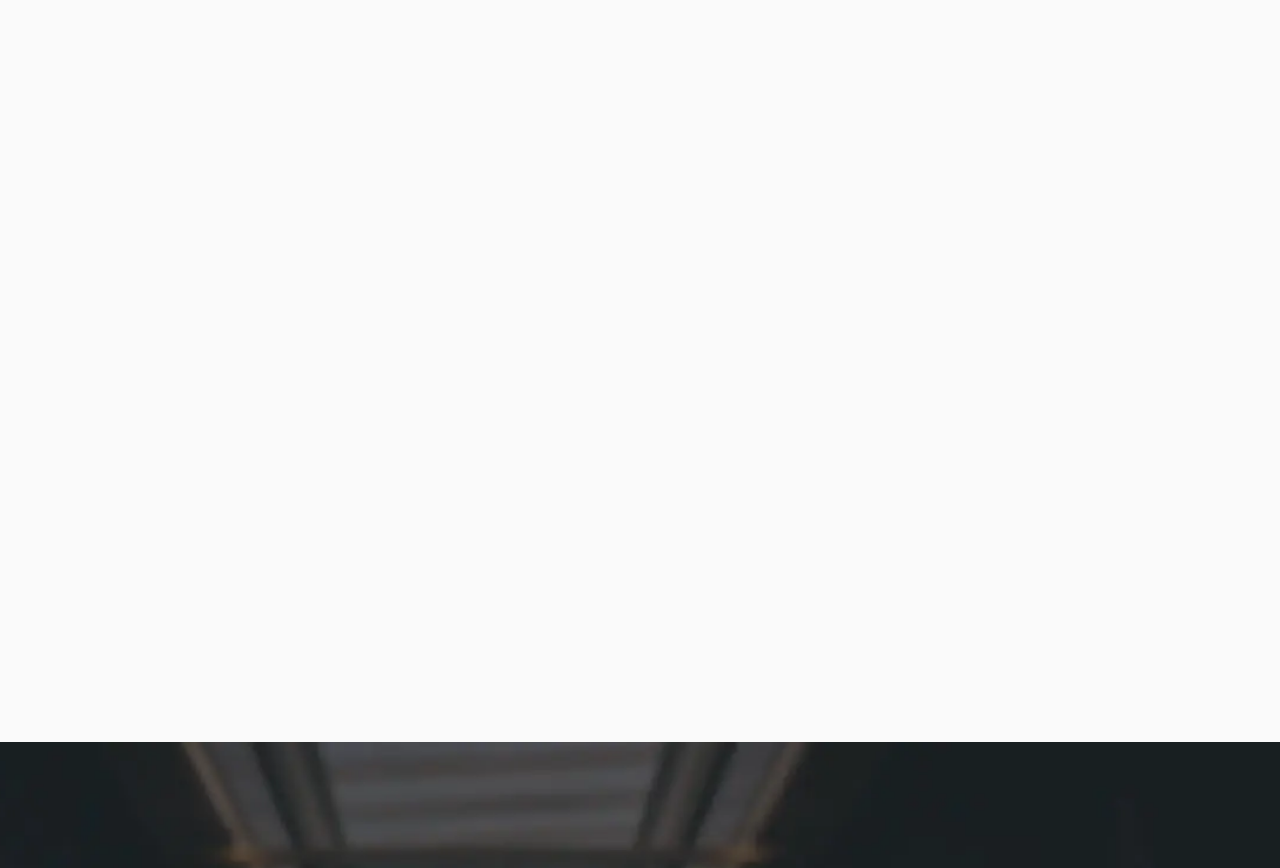Please identify the bounding box coordinates of the element's region that needs to be clicked to fulfill the following instruction: "Go to Home". The bounding box coordinates should consist of four float numbers between 0 and 1, i.e., [left, top, right, bottom].

None